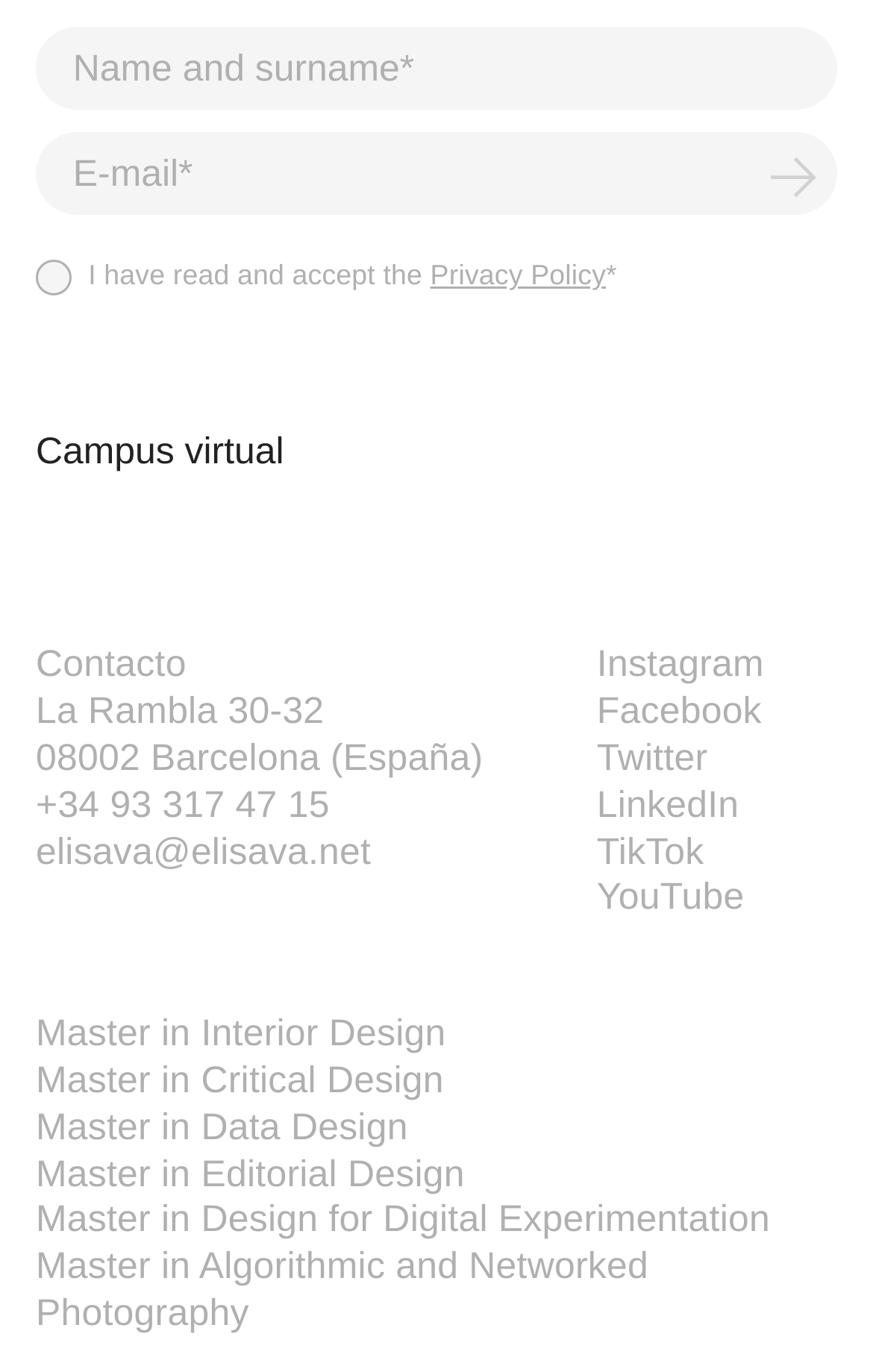Locate the coordinates of the bounding box for the clickable region that fulfills this instruction: "Visit the Privacy Policy page".

[0.493, 0.189, 0.694, 0.212]